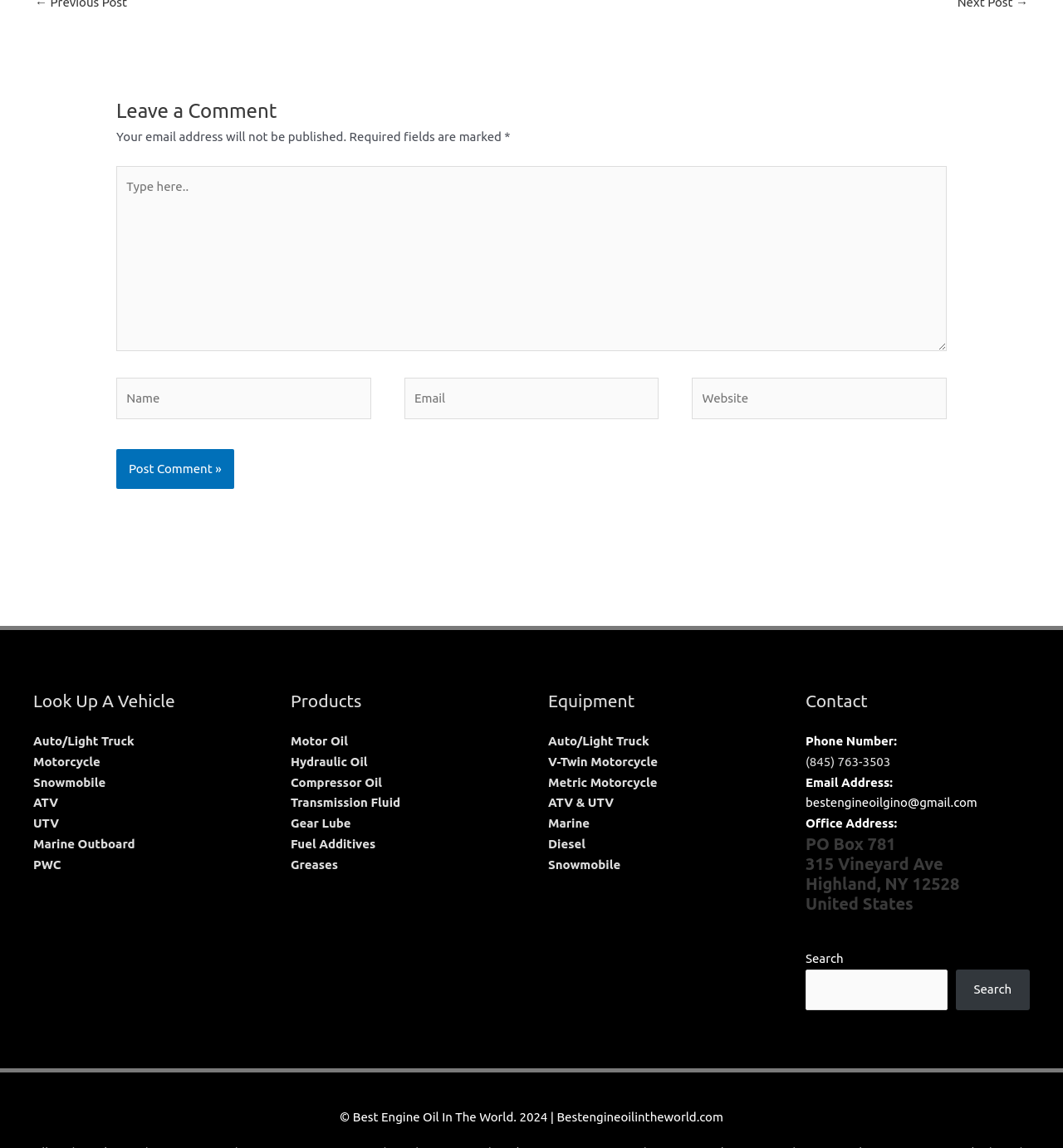Please locate the bounding box coordinates of the element that needs to be clicked to achieve the following instruction: "Click the Post Comment button". The coordinates should be four float numbers between 0 and 1, i.e., [left, top, right, bottom].

[0.109, 0.391, 0.22, 0.426]